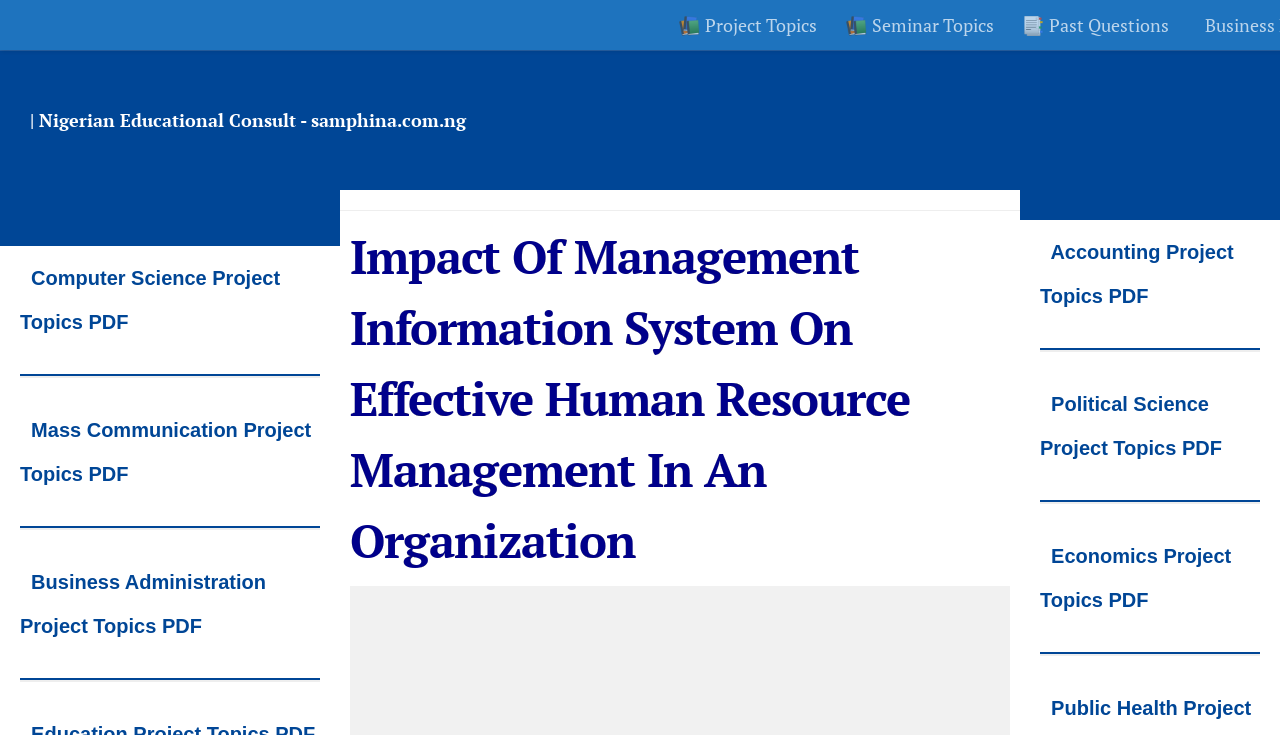What is the location of the 'Seminar Topics' link?
Please answer the question with as much detail as possible using the screenshot.

I looked at the bounding box coordinates of the 'Seminar Topics' link element and found that it is located at [0.649, 0.0, 0.787, 0.068], which indicates that it is positioned at the top-right section of the webpage.